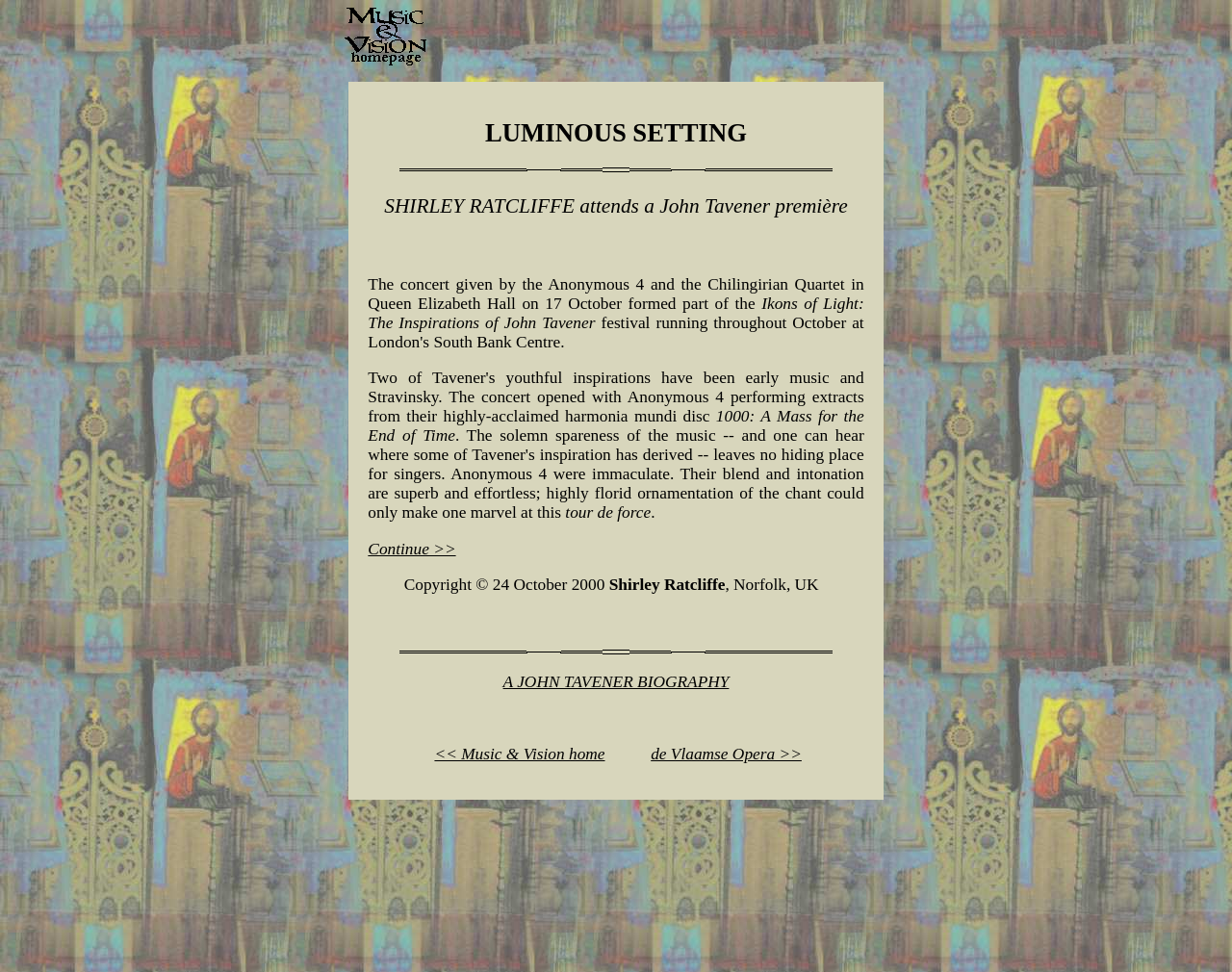Examine the screenshot and answer the question in as much detail as possible: What is the name of the ensemble that performed at the concert?

I found the answer by reading the text in the LayoutTableCell element, which mentions 'Anonymous 4 performing extracts from their highly-acclaimed harmonia mundi disc 1000: A Mass for the End of Time'.